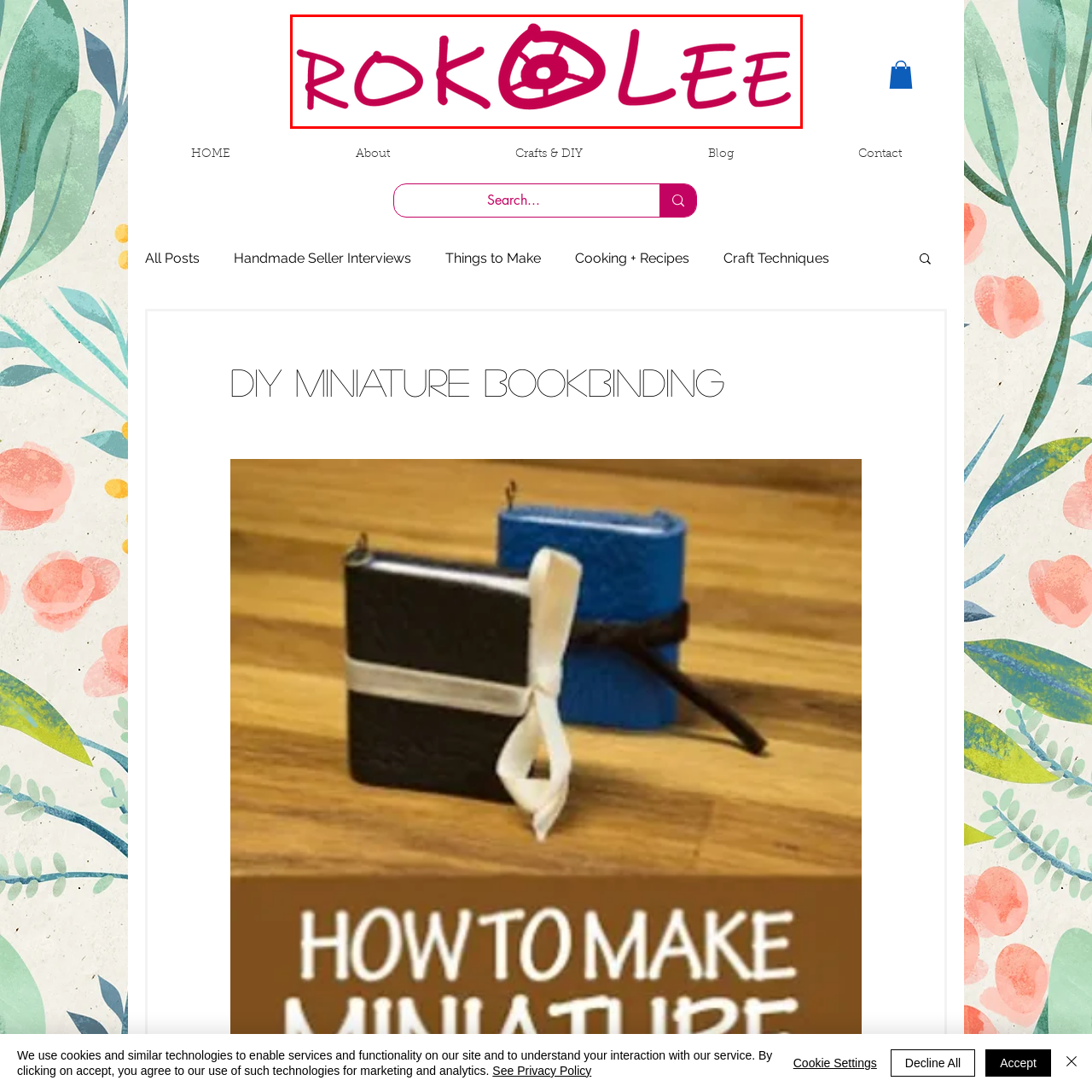Look at the area within the red bounding box, provide a one-word or phrase response to the following question: What is the style of the typography for 'ROK'?

Bold